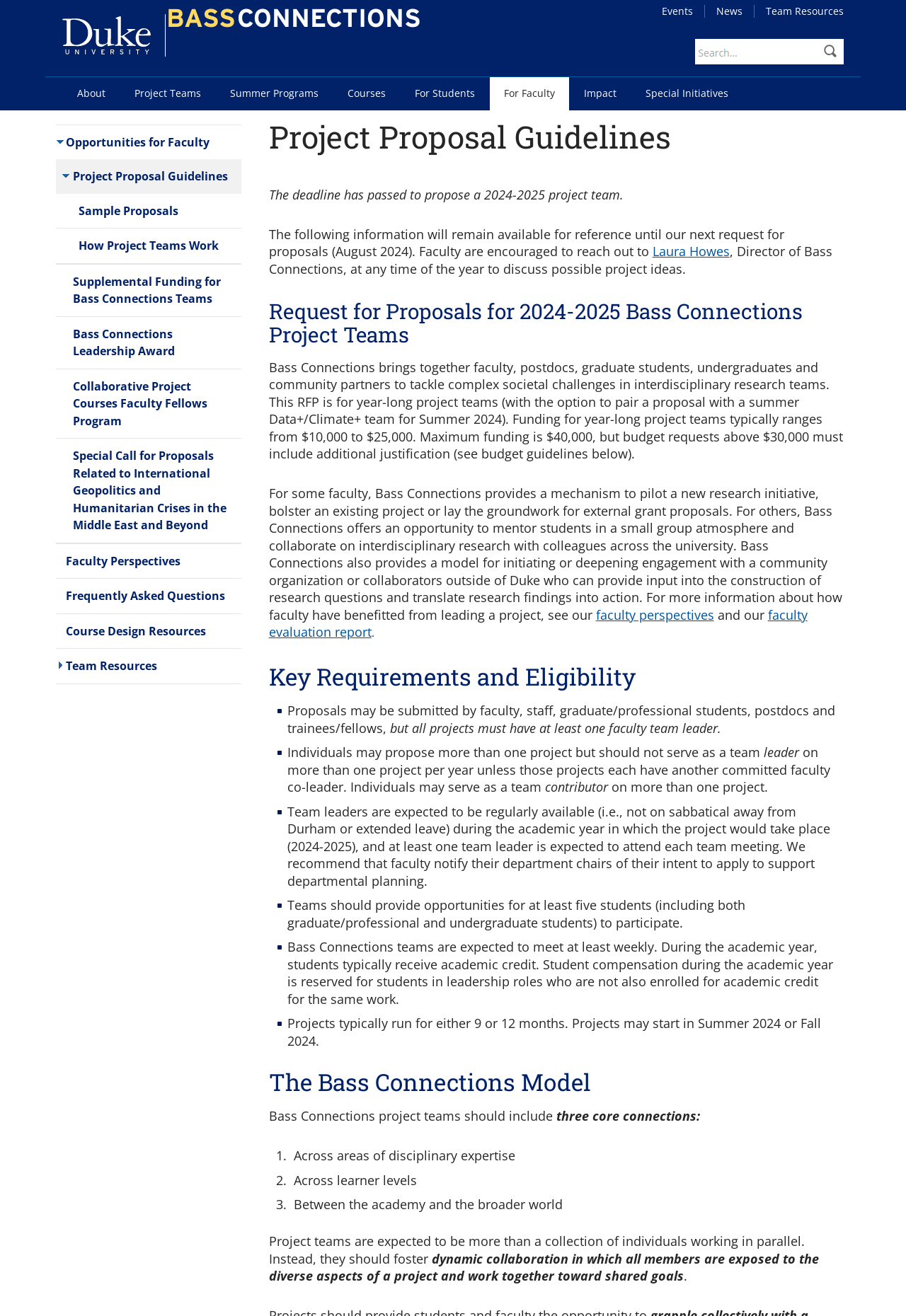Kindly determine the bounding box coordinates for the area that needs to be clicked to execute this instruction: "Go to Home".

[0.069, 0.011, 0.166, 0.043]